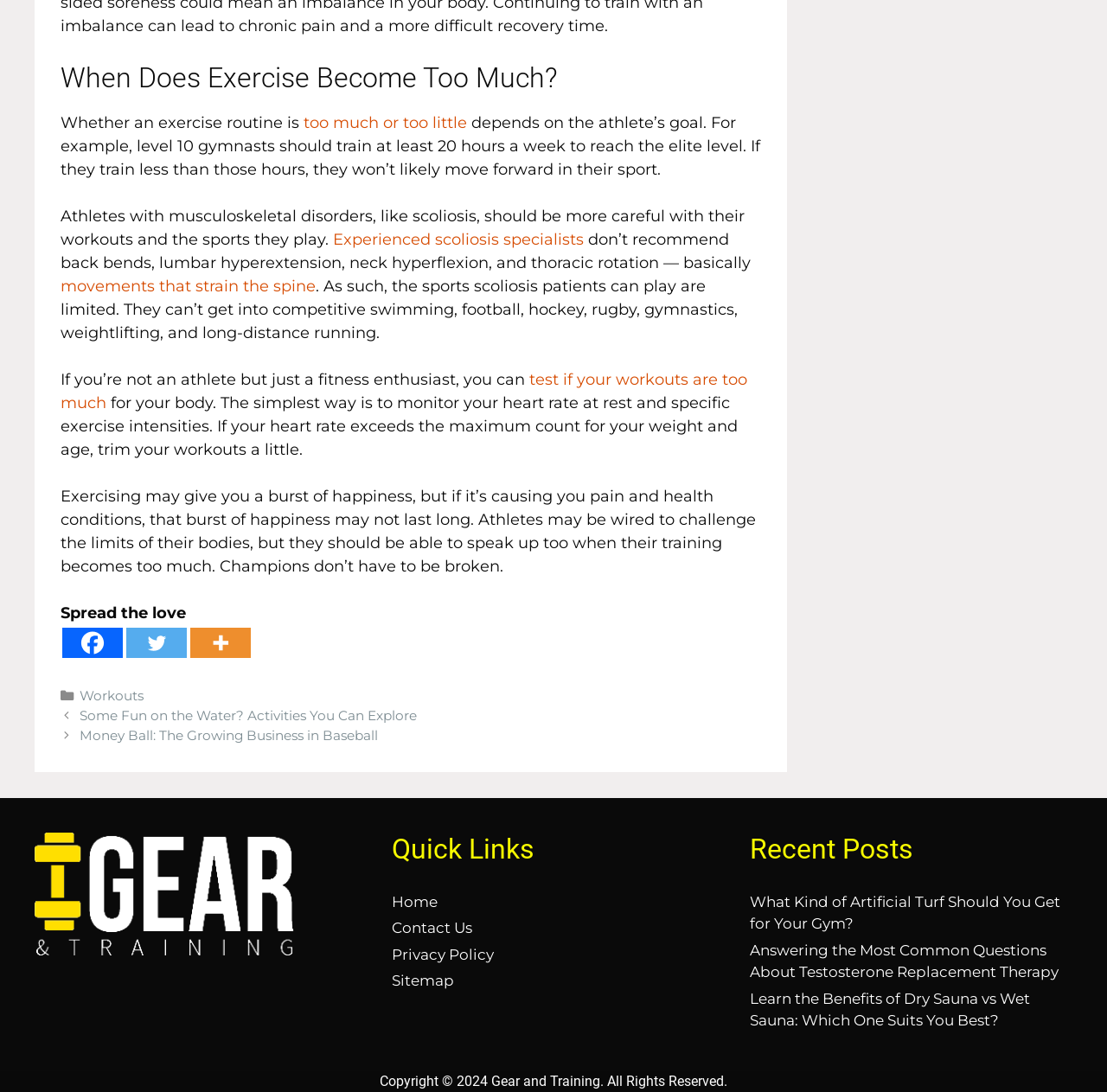With reference to the image, please provide a detailed answer to the following question: How many recent posts are listed on the webpage?

In the 'Recent Posts' section, there are three links to recent articles: 'What Kind of Artificial Turf Should You Get for Your Gym?', 'Answering the Most Common Questions About Testosterone Replacement Therapy', and 'Learn the Benefits of Dry Sauna vs Wet Sauna: Which One Suits You Best?'.